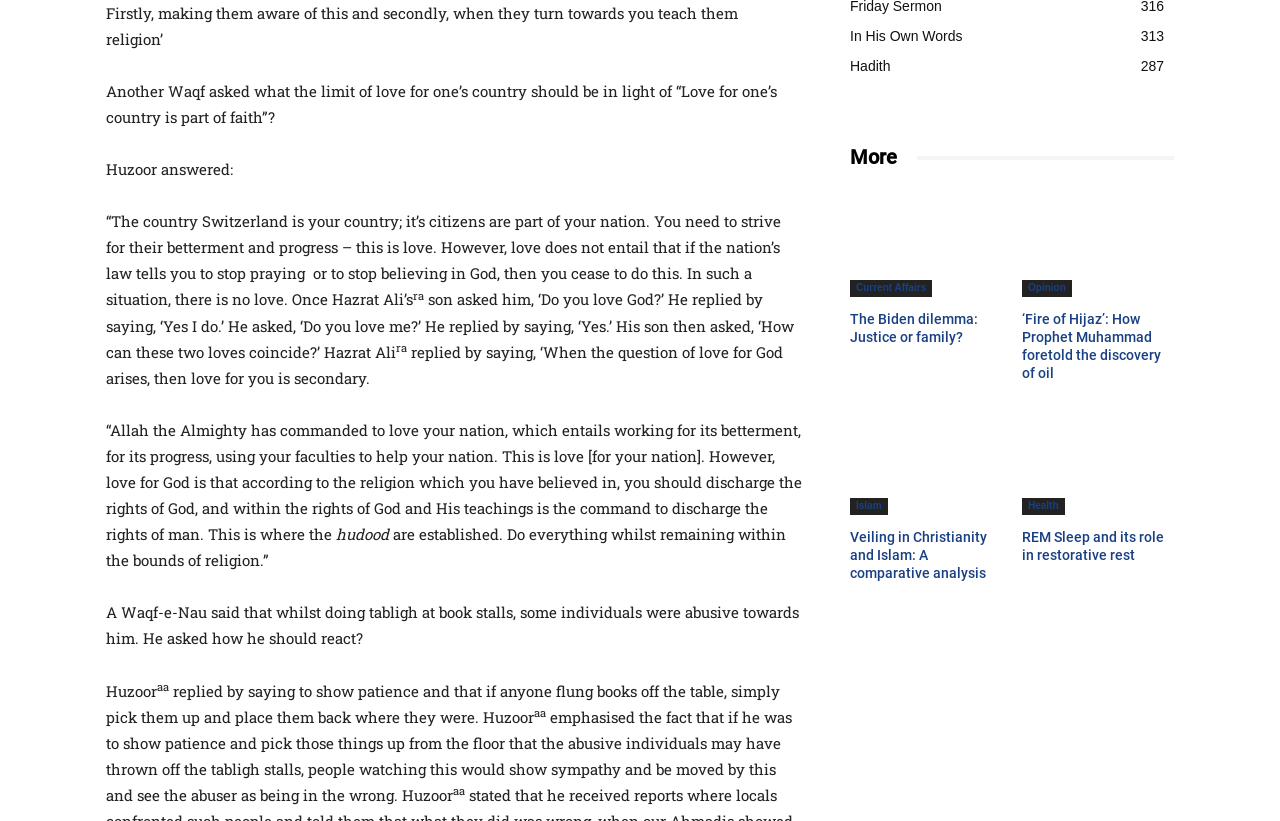Find the bounding box coordinates for the area that should be clicked to accomplish the instruction: "Click on 'In His Own Words 313'".

[0.664, 0.034, 0.752, 0.054]